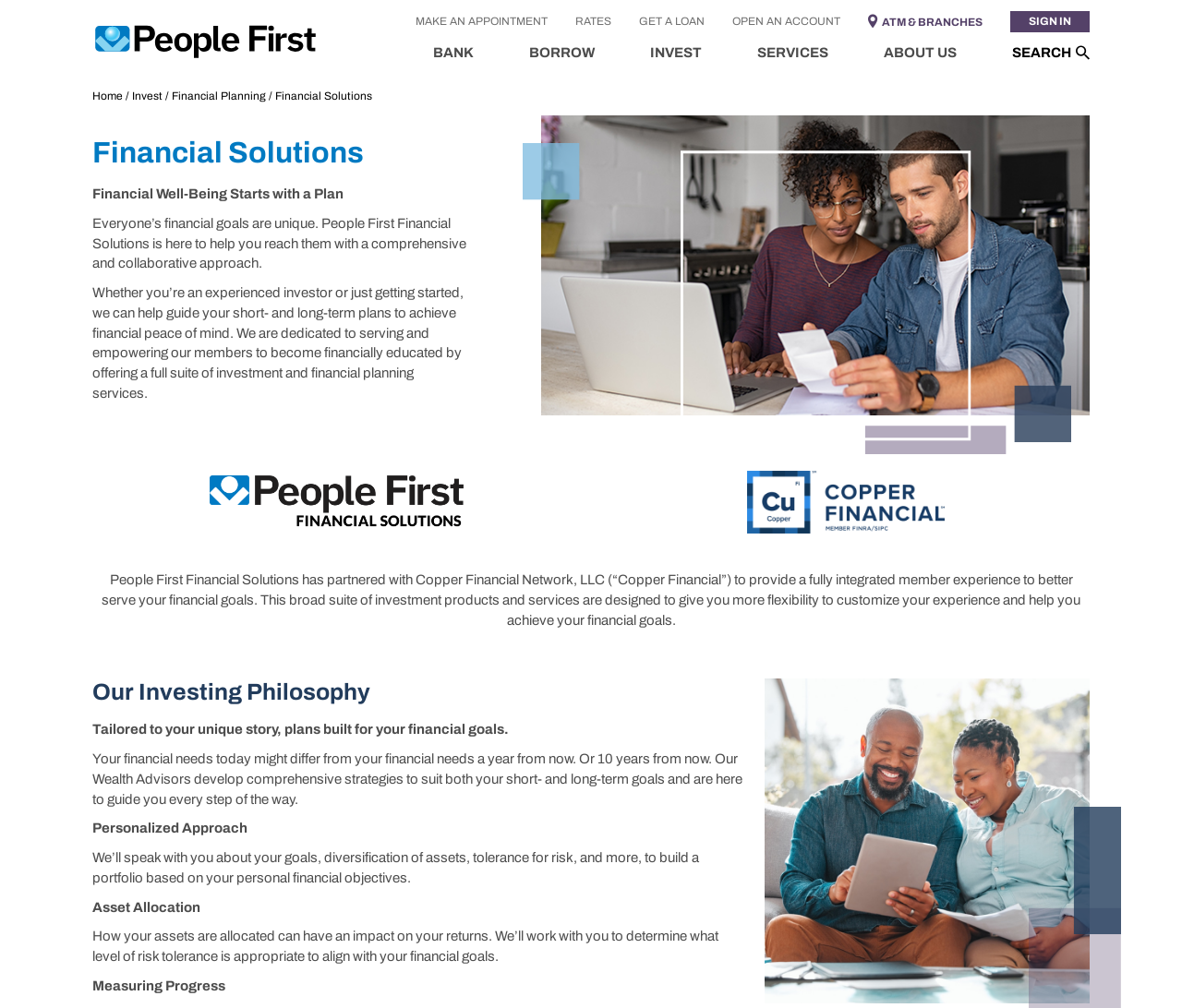What is the name of the credit union?
Using the image provided, answer with just one word or phrase.

People First Federal Credit Union